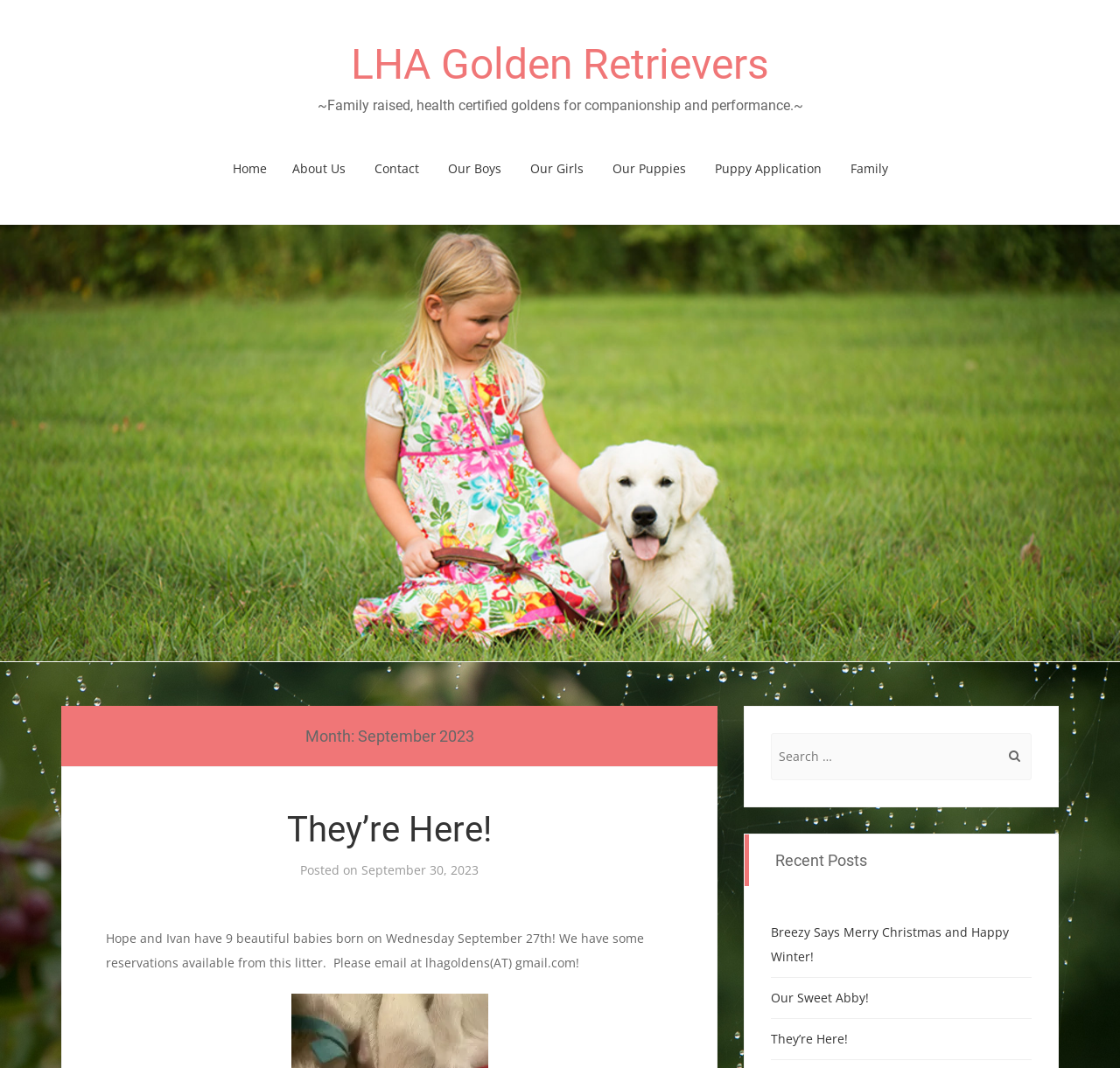Could you find the bounding box coordinates of the clickable area to complete this instruction: "read about our boys"?

[0.389, 0.147, 0.459, 0.17]